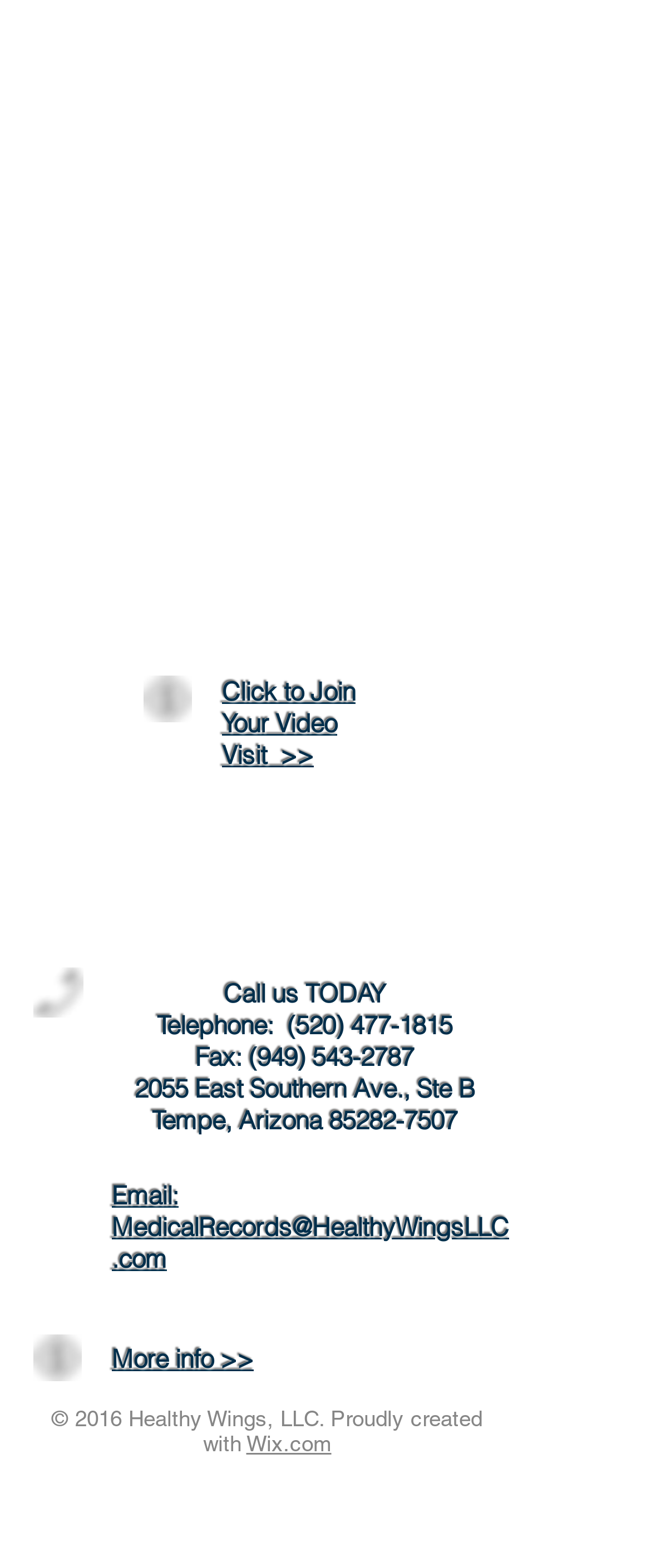Please give the bounding box coordinates of the area that should be clicked to fulfill the following instruction: "Learn more about Healthy Wings, LLC". The coordinates should be in the format of four float numbers from 0 to 1, i.e., [left, top, right, bottom].

[0.172, 0.856, 0.39, 0.877]